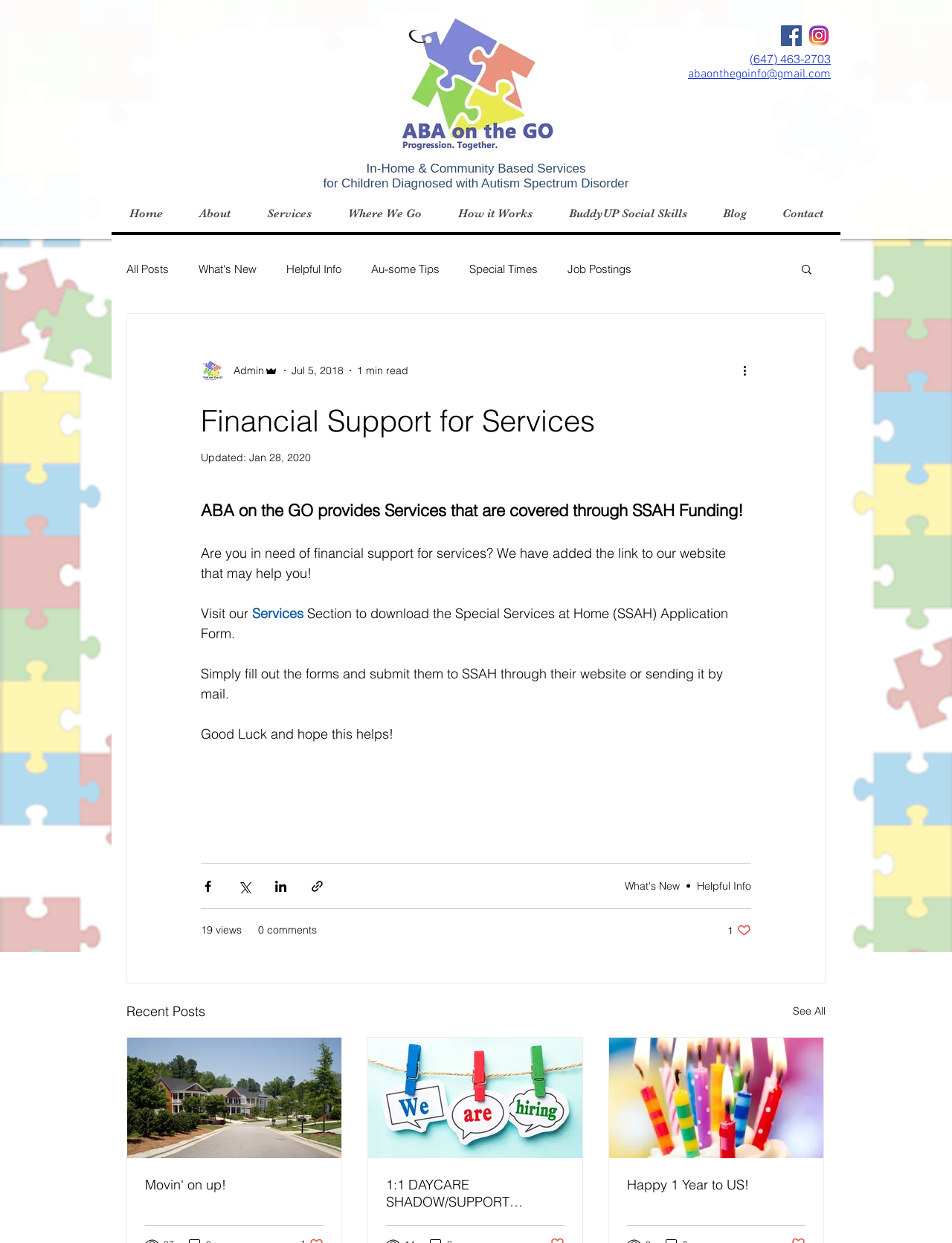Provide the bounding box coordinates of the HTML element described by the text: "Job Postings". The coordinates should be in the format [left, top, right, bottom] with values between 0 and 1.

[0.596, 0.211, 0.663, 0.222]